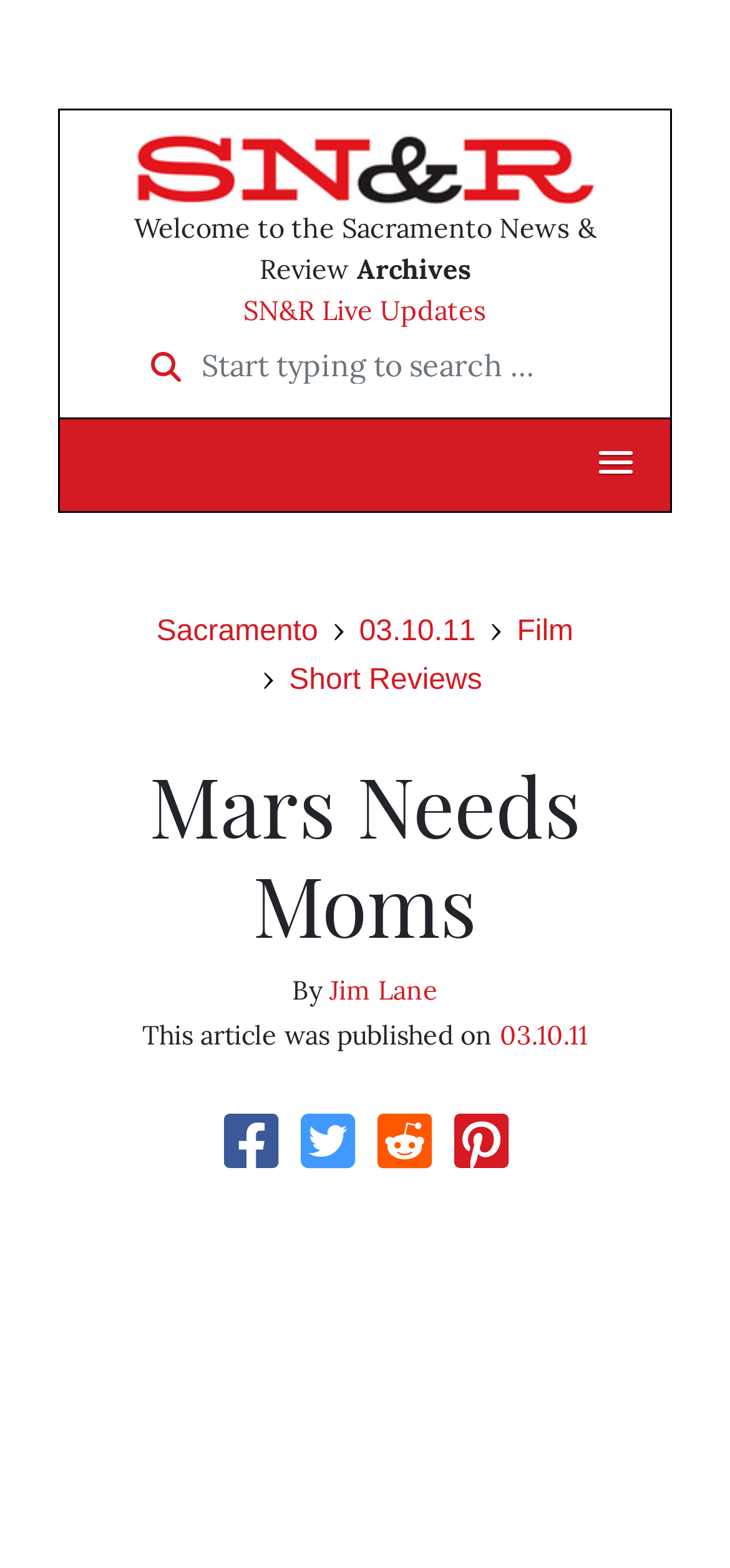Explain in detail what is displayed on the webpage.

The webpage appears to be an article page from the Sacramento News & Review, with a focus on a film review of "Mars Needs Moms". 

At the top left, there is a link with an accompanying image, which seems to be the logo of the publication. Next to it, there is a static text element that reads "Welcome to the Sacramento News & Review". 

Below these elements, there are several links and text elements, including "Archives", "SN&R Live Updates", and a search bar with a placeholder text "Start typing to search …". There is also a button with a popup menu on the top right.

The main content of the page is divided into sections. On the left, there are links to related topics, including "Sacramento", "03.10.11", "Film", and "Short Reviews". The "Short Reviews" section is further divided into a heading that reads "Mars Needs Moms", followed by a byline "By Jim Lane" and a publication date "03.10.11".

On the right side of the page, there are four social media links, represented by icons.